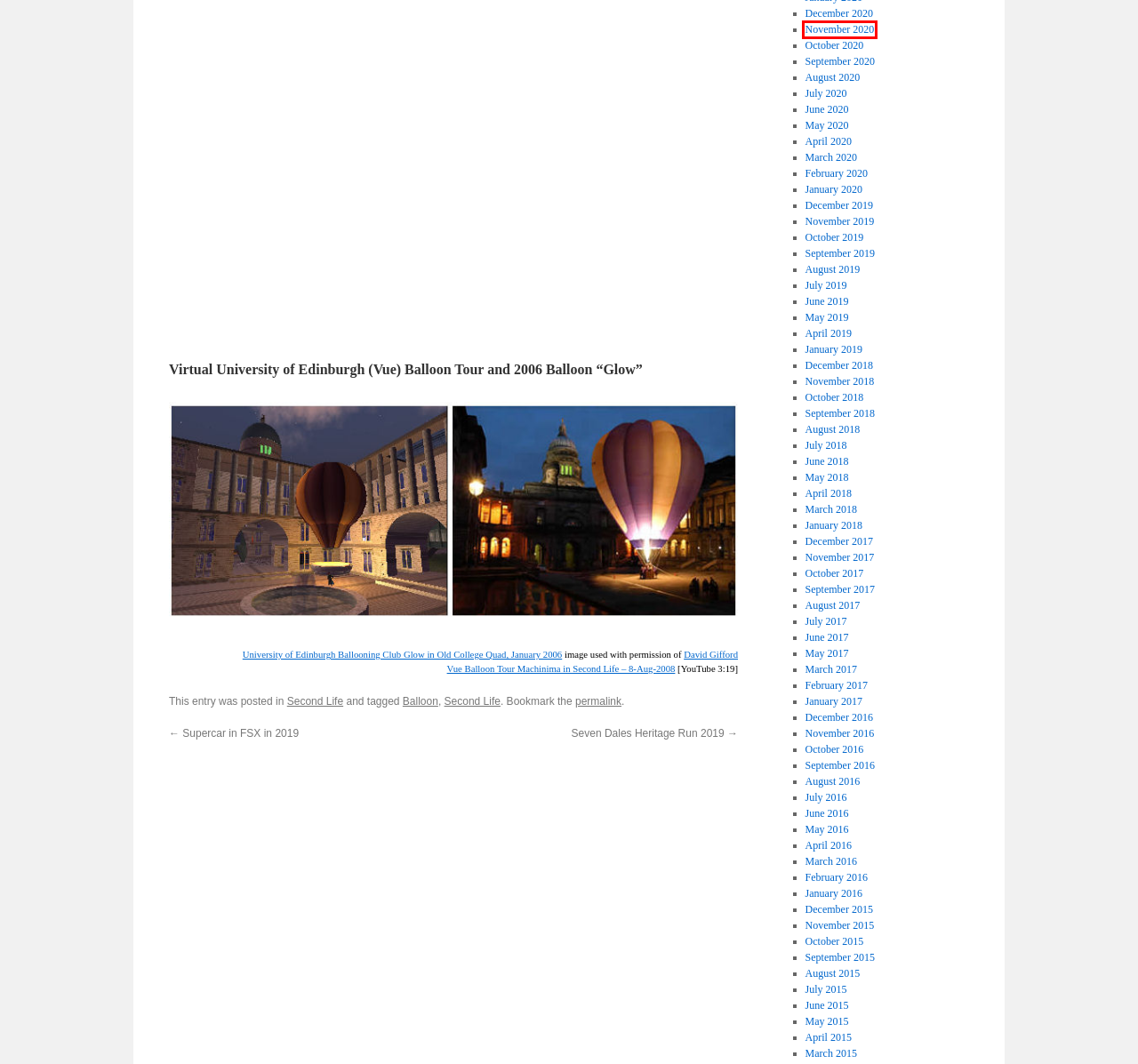You see a screenshot of a webpage with a red bounding box surrounding an element. Pick the webpage description that most accurately represents the new webpage after interacting with the element in the red bounding box. The options are:
A. April | 2016 | Austin Tate's Blog
B. November | 2016 | Austin Tate's Blog
C. December | 2018 | Austin Tate's Blog
D. October | 2018 | Austin Tate's Blog
E. September | 2018 | Austin Tate's Blog
F. September | 2016 | Austin Tate's Blog
G. November | 2020 | Austin Tate's Blog
H. September | 2020 | Austin Tate's Blog

G